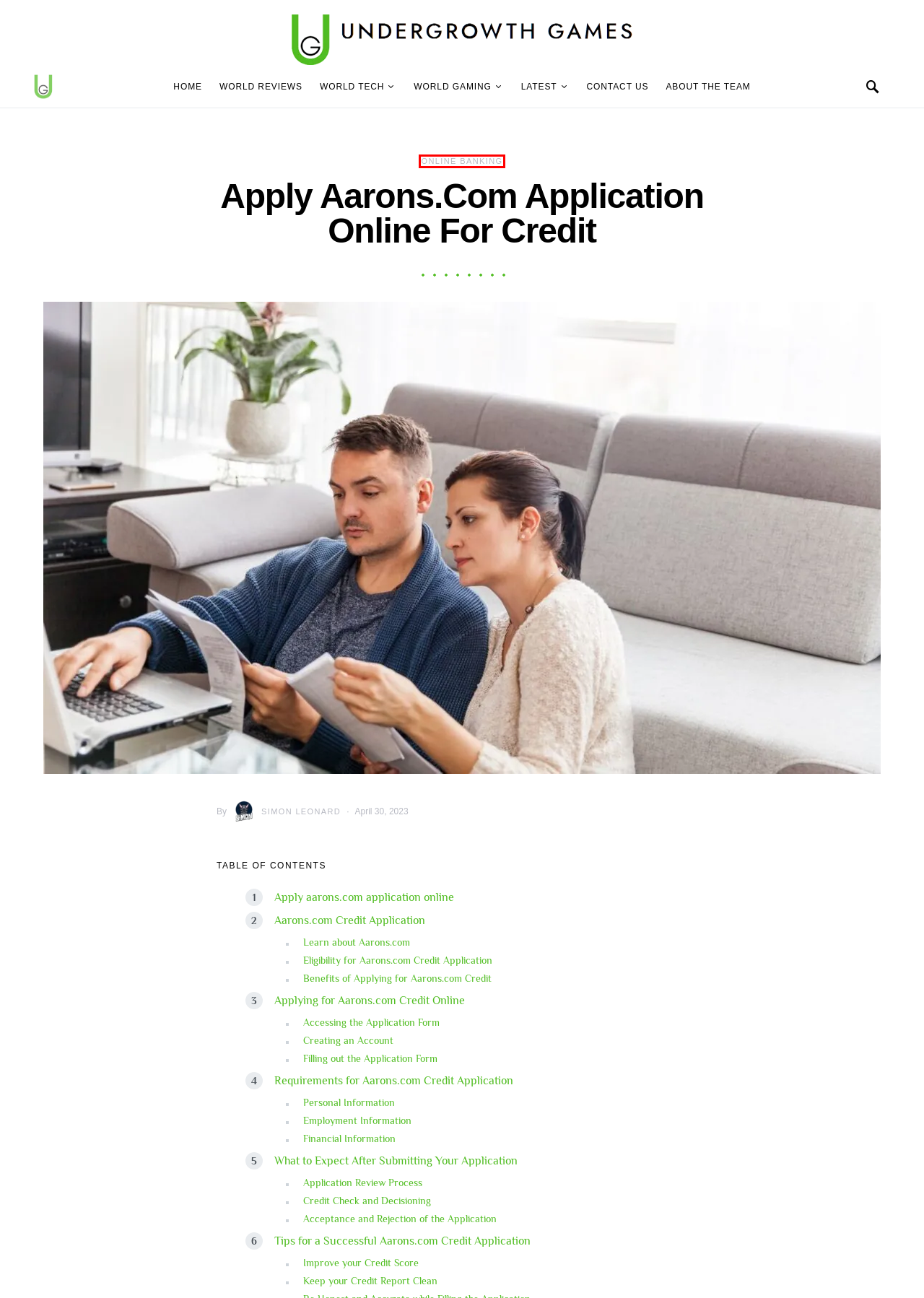Consider the screenshot of a webpage with a red bounding box and select the webpage description that best describes the new page that appears after clicking the element inside the red box. Here are the candidates:
A. Contact Us - Undergrowth Games
B. World Tech - Undergrowth Games
C. World Reviews - Undergrowth Games
D. World Gaming - Undergrowth Games
E. Latest - Undergrowth Games
F. Online Banking - Undergrowth Games
G. About The Team - Undergrowth Games
H. Simon Leonard - Undergrowth Games

F